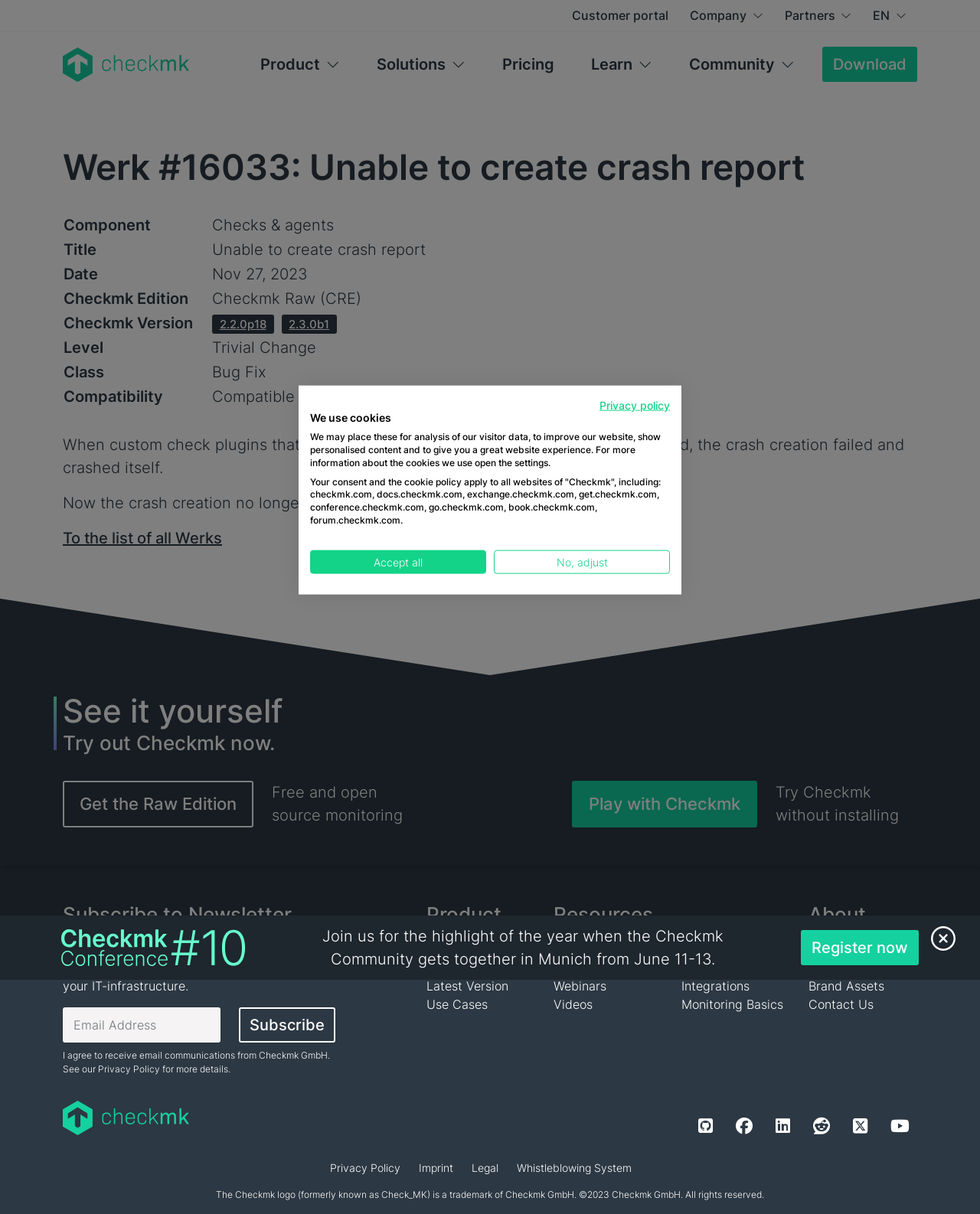Provide a short, one-word or phrase answer to the question below:
How many text boxes are there in the subscription section?

2